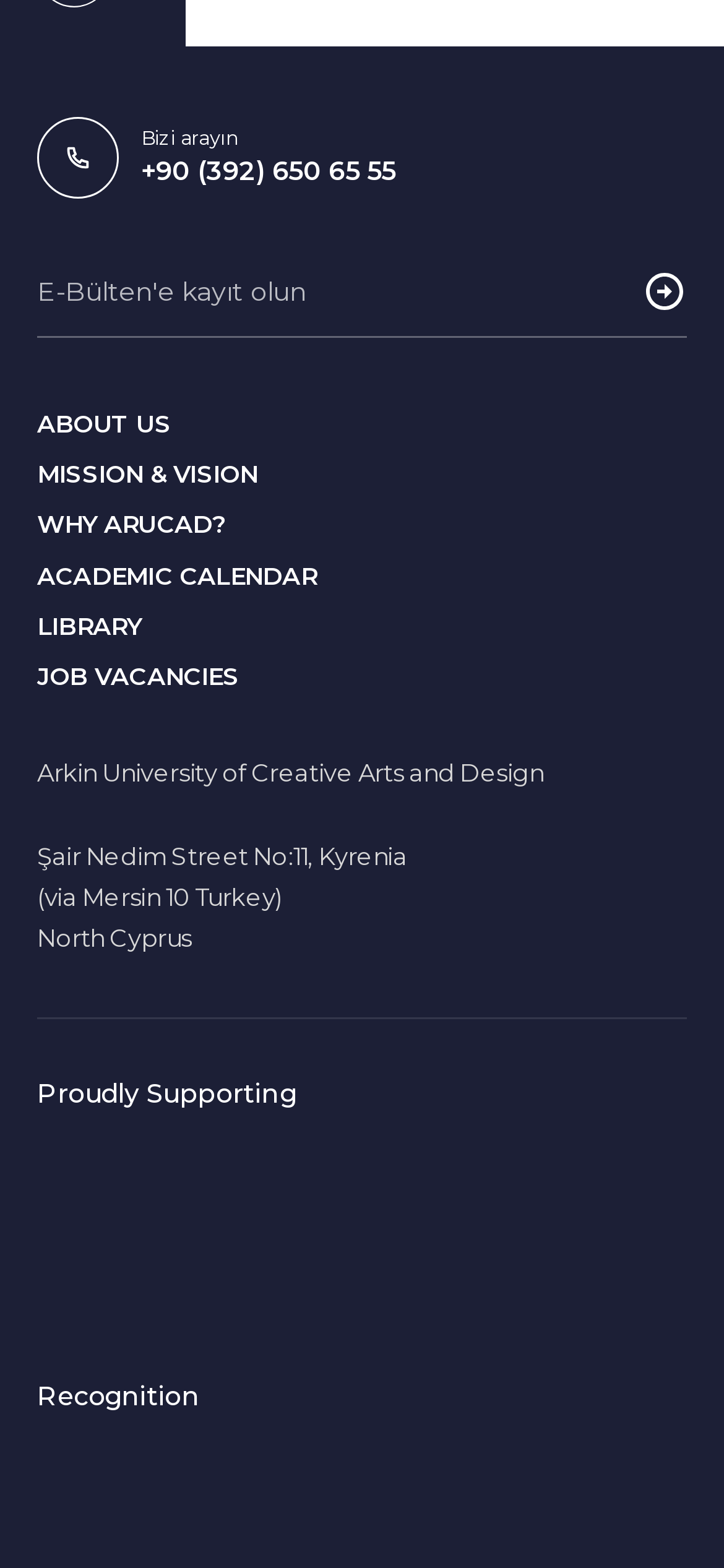Locate the bounding box coordinates of the element to click to perform the following action: 'Visit the ABOUT US page'. The coordinates should be given as four float values between 0 and 1, in the form of [left, top, right, bottom].

[0.051, 0.26, 0.236, 0.279]